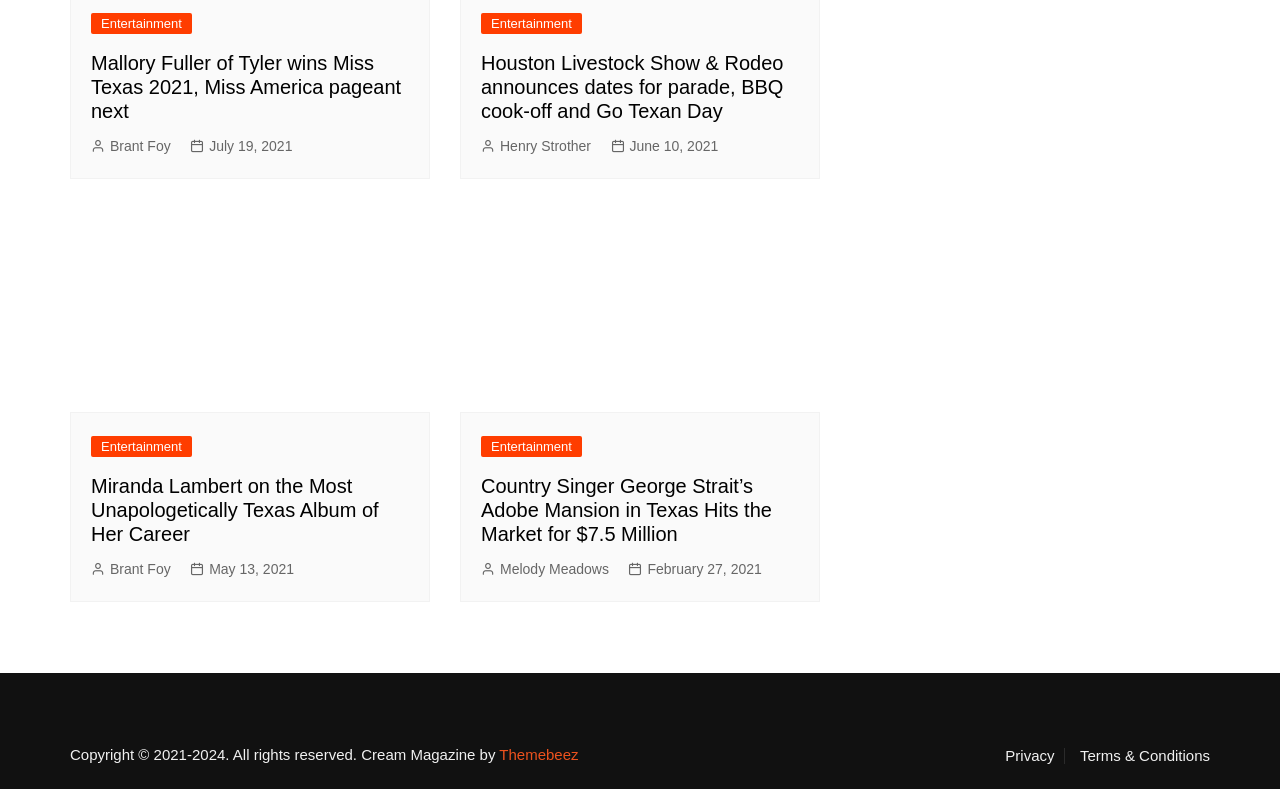Using the given element description, provide the bounding box coordinates (top-left x, top-left y, bottom-right x, bottom-right y) for the corresponding UI element in the screenshot: Entertainment

[0.071, 0.017, 0.15, 0.043]